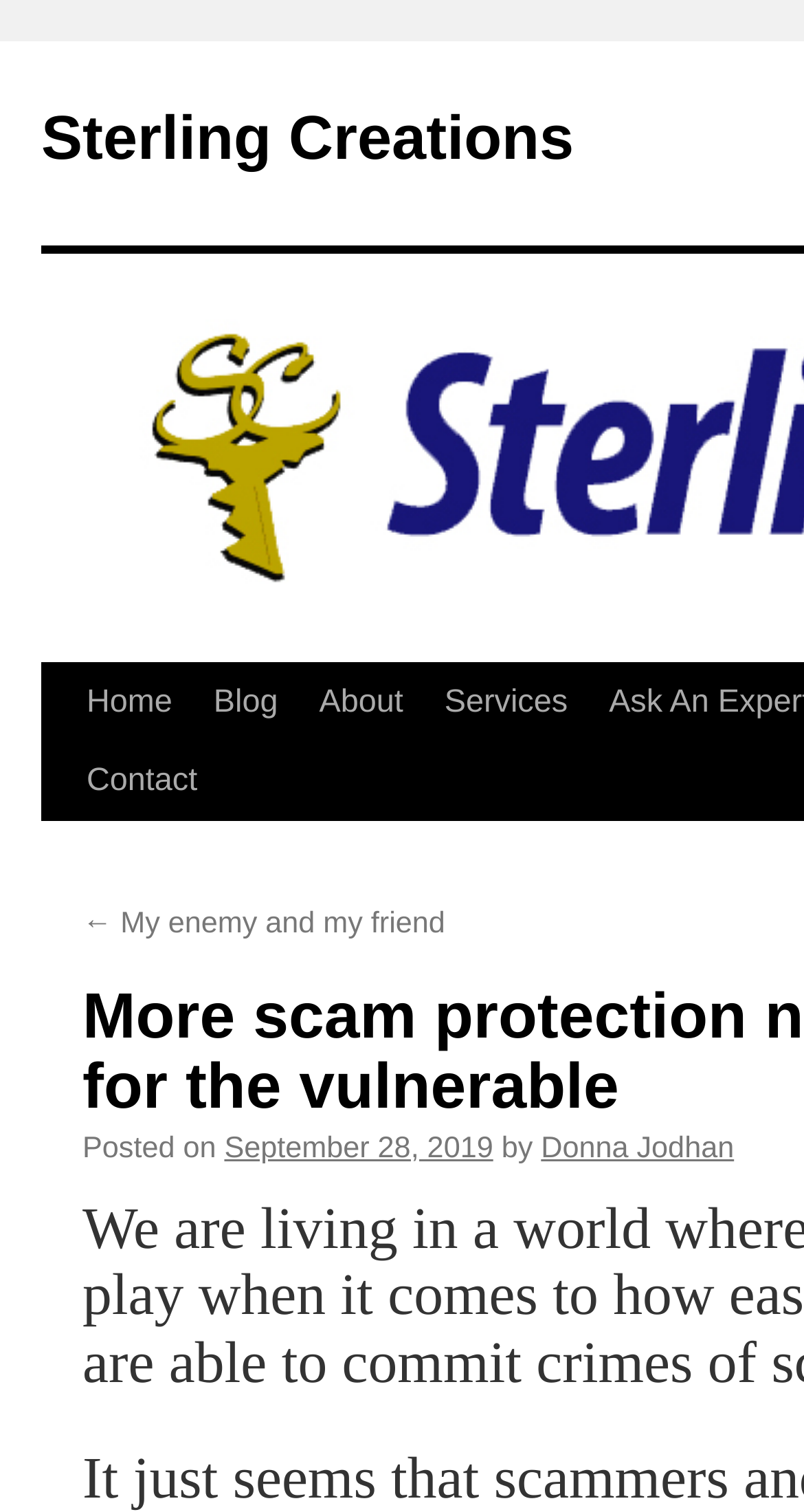What is the first main navigation link?
Please look at the screenshot and answer in one word or a short phrase.

Home